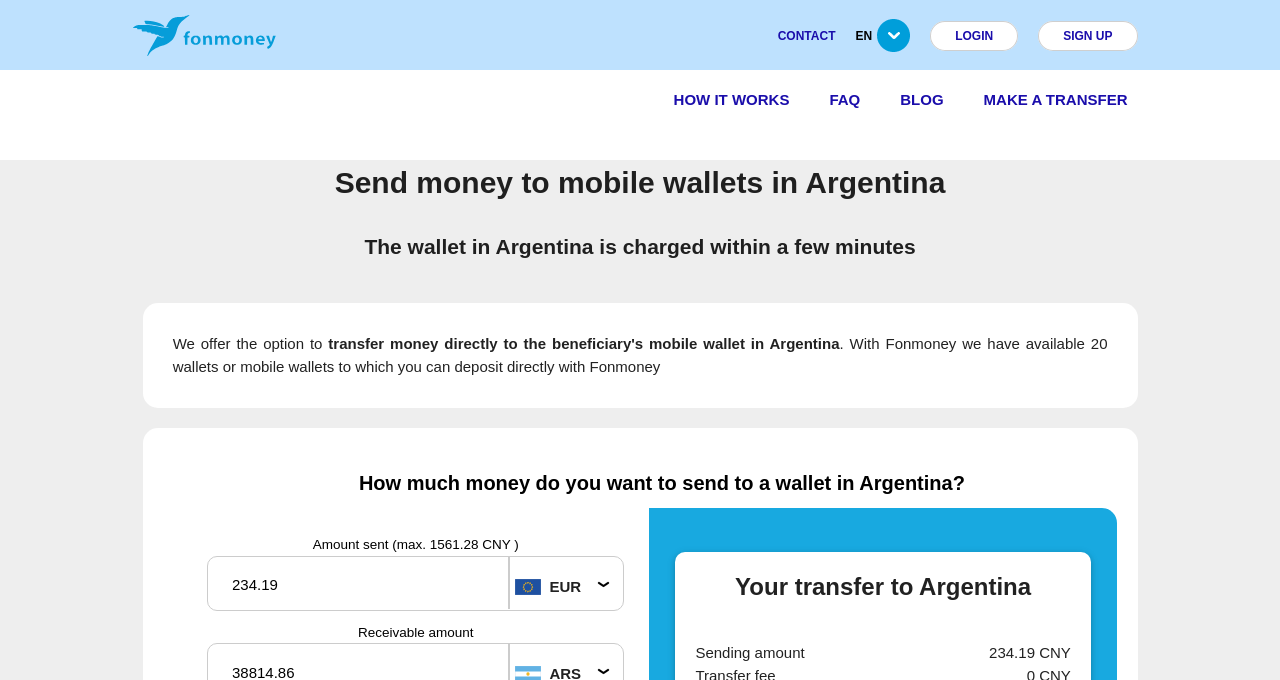Find the bounding box coordinates of the clickable region needed to perform the following instruction: "Log in to your account". The coordinates should be provided as four float numbers between 0 and 1, i.e., [left, top, right, bottom].

[0.727, 0.031, 0.795, 0.075]